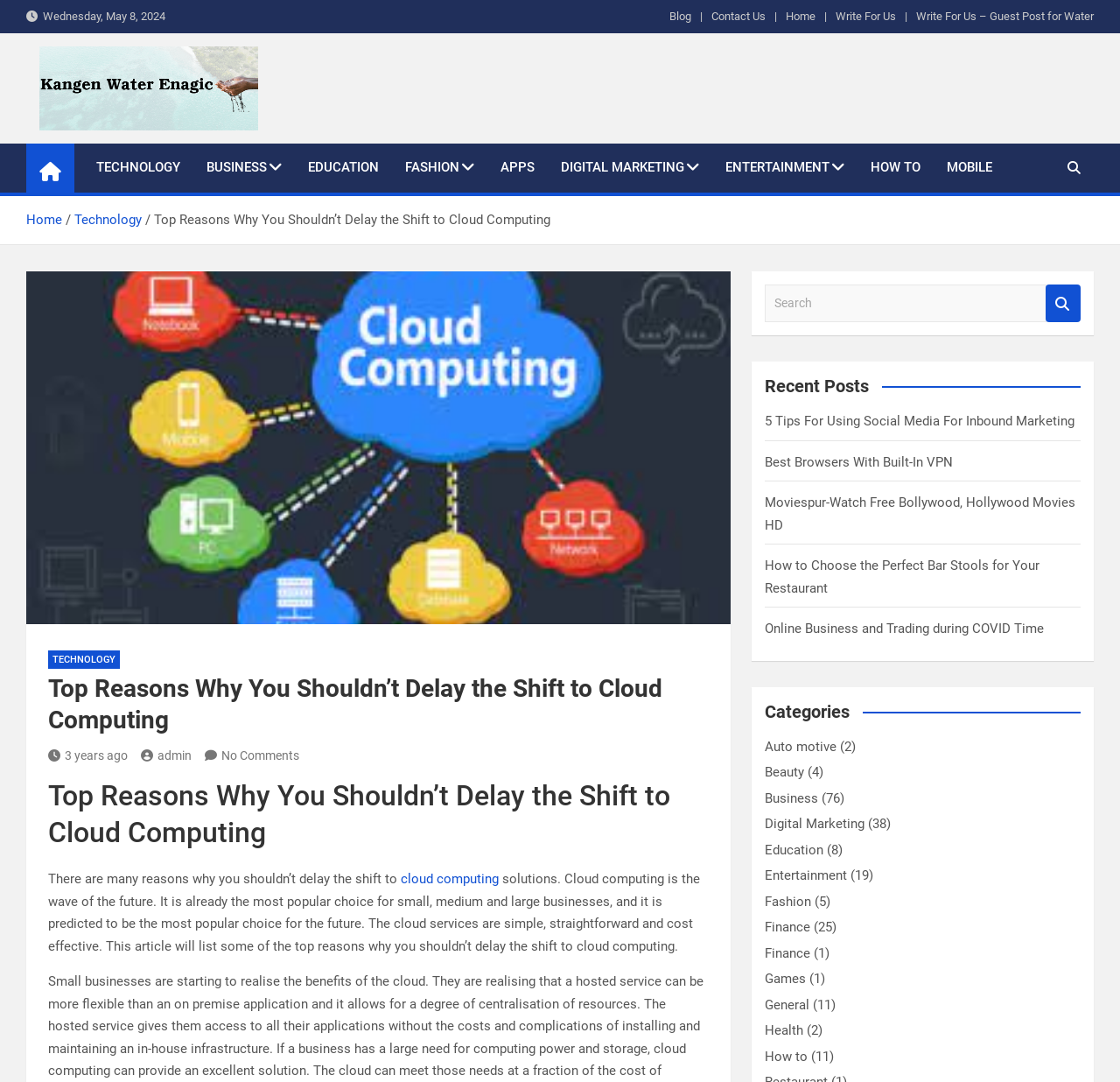Please determine the bounding box coordinates of the element to click on in order to accomplish the following task: "Read the 'Top Reasons Why You Shouldn’t Delay the Shift to Cloud Computing' article". Ensure the coordinates are four float numbers ranging from 0 to 1, i.e., [left, top, right, bottom].

[0.043, 0.622, 0.633, 0.681]